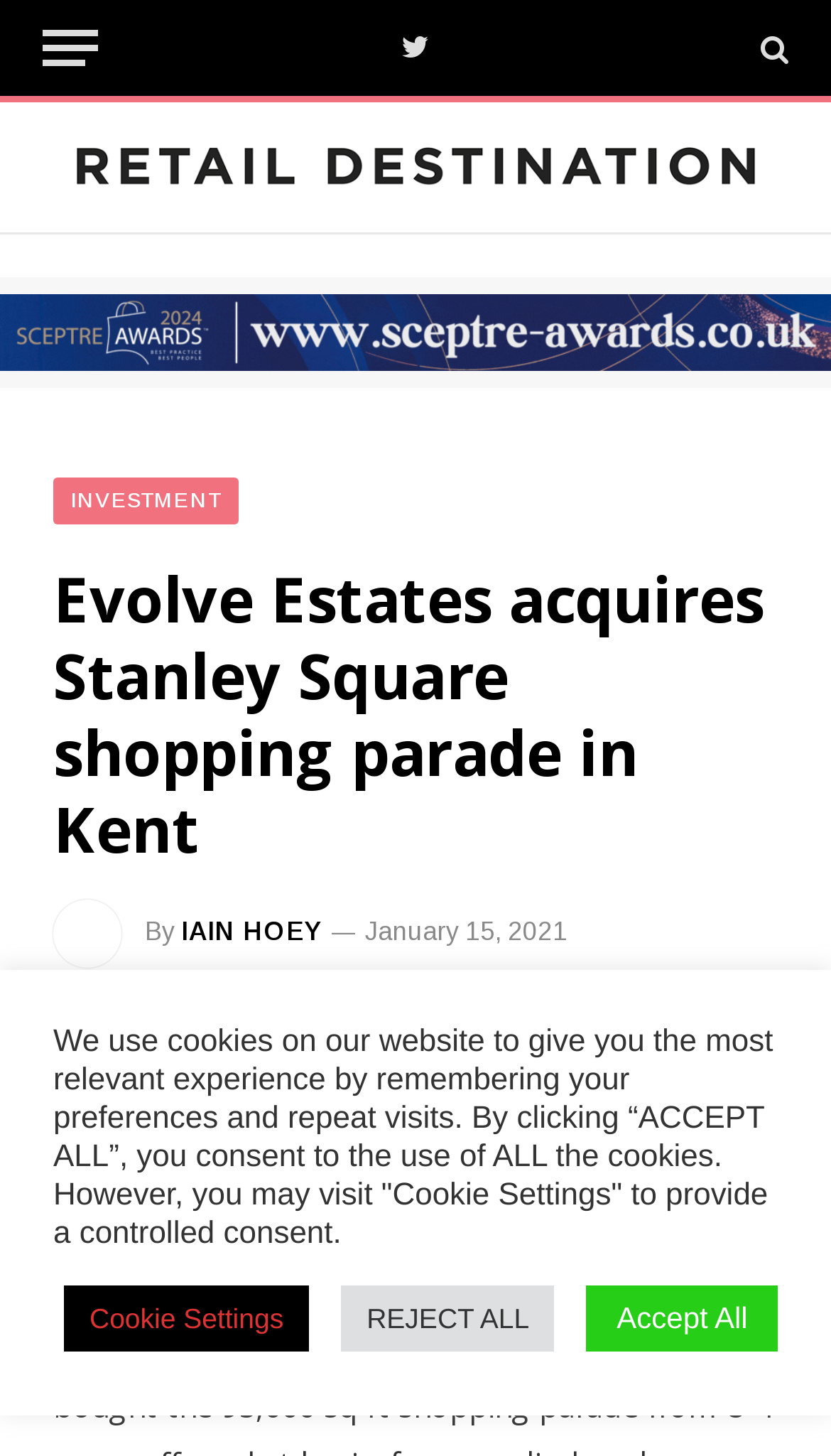Respond with a single word or short phrase to the following question: 
Who is the author of the article?

Iain Hoey